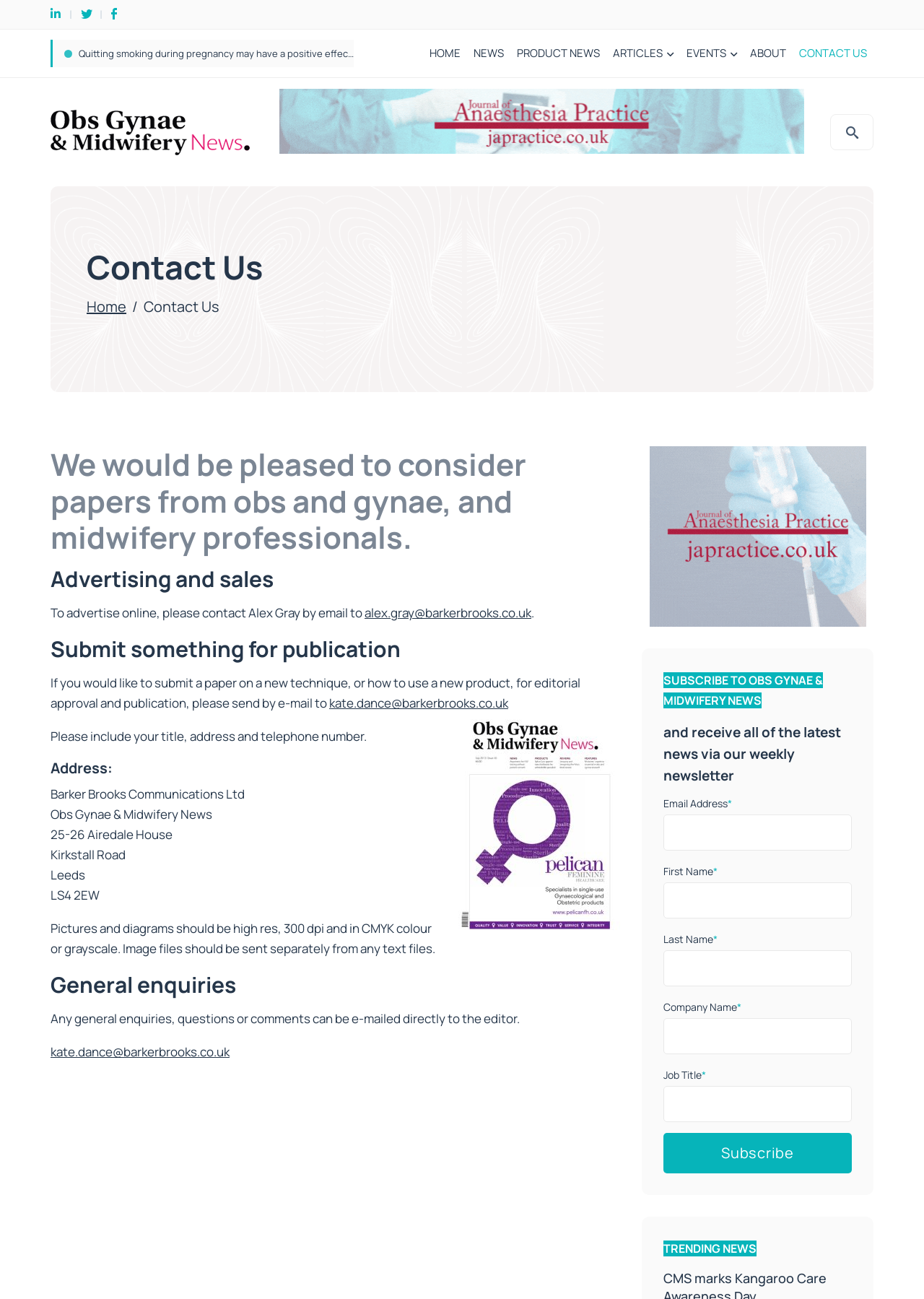Provide your answer in one word or a succinct phrase for the question: 
Who can be contacted for general enquiries?

kate.dance@barkerbrooks.co.uk